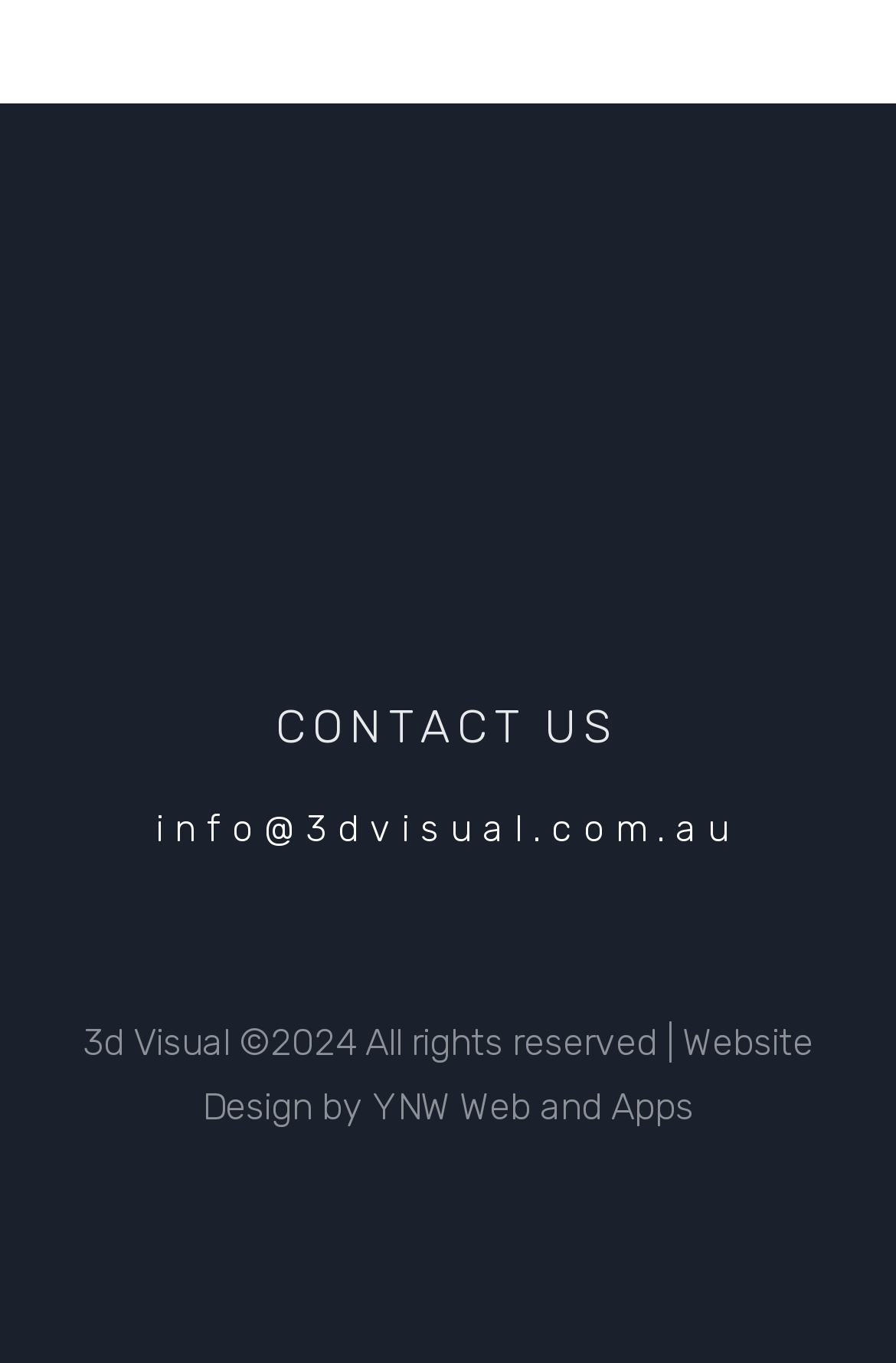Find the UI element described as: "YNW Web and Apps" and predict its bounding box coordinates. Ensure the coordinates are four float numbers between 0 and 1, [left, top, right, bottom].

[0.415, 0.796, 0.774, 0.829]